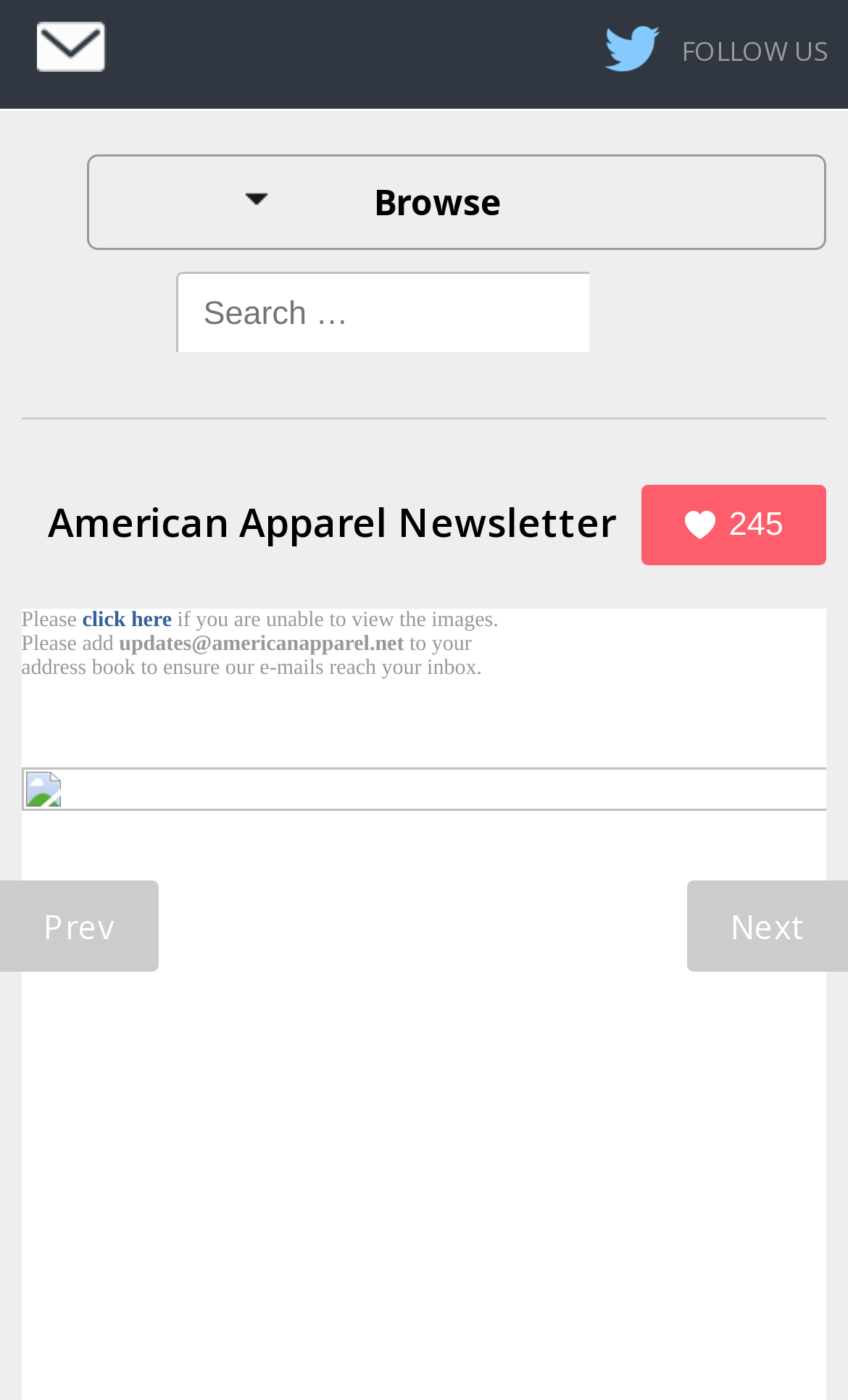Please locate the bounding box coordinates of the element's region that needs to be clicked to follow the instruction: "View Advertisement". The bounding box coordinates should be provided as four float numbers between 0 and 1, i.e., [left, top, right, bottom].

[0.206, 0.293, 0.486, 0.328]